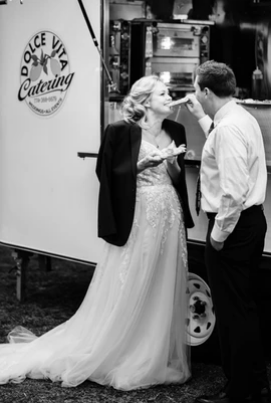What is the name of the catering service?
Please use the visual content to give a single word or phrase answer.

Dolce Vita Catering